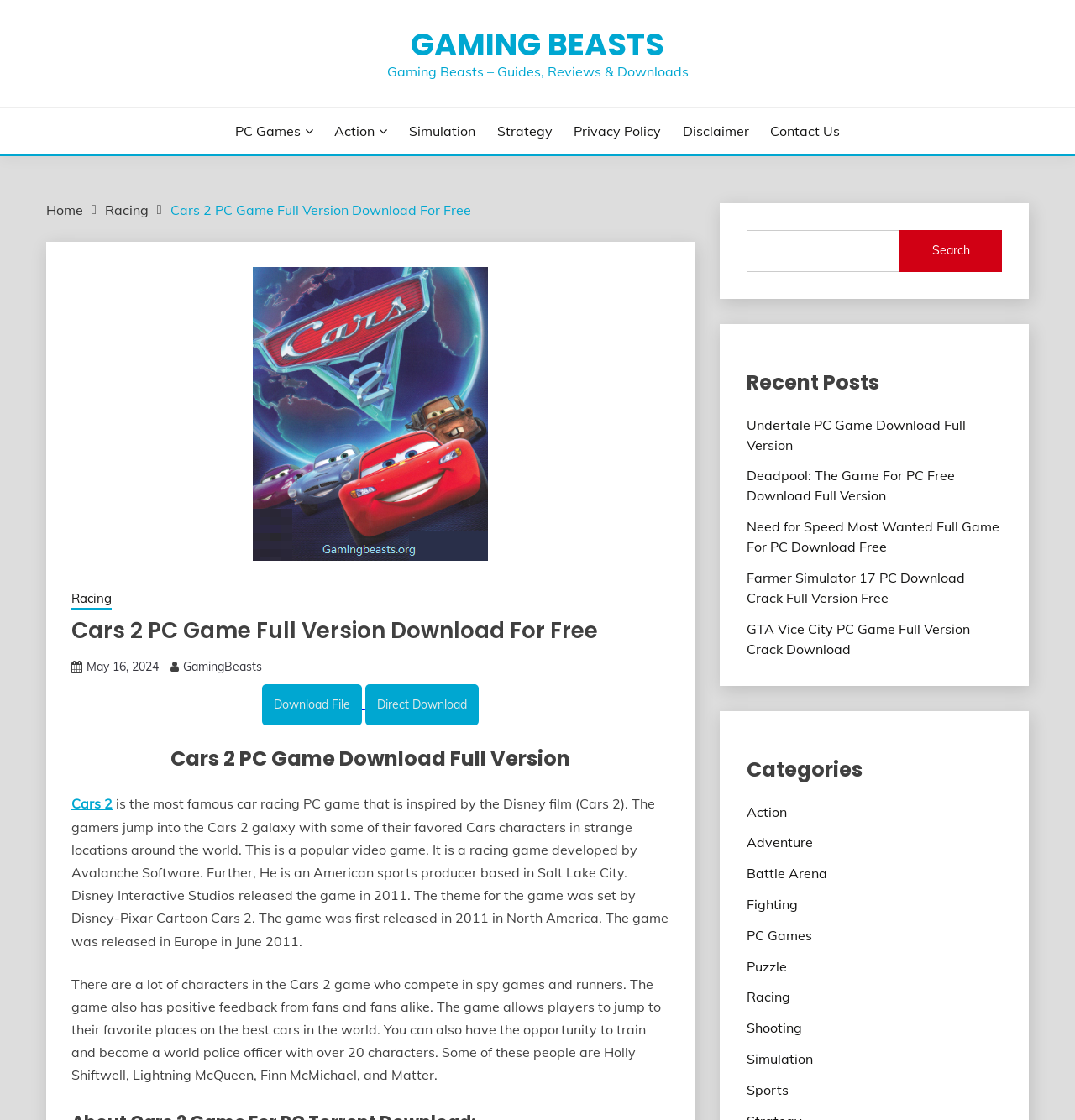Please answer the following question using a single word or phrase: 
What is the release year of the Cars 2 game in North America?

2011